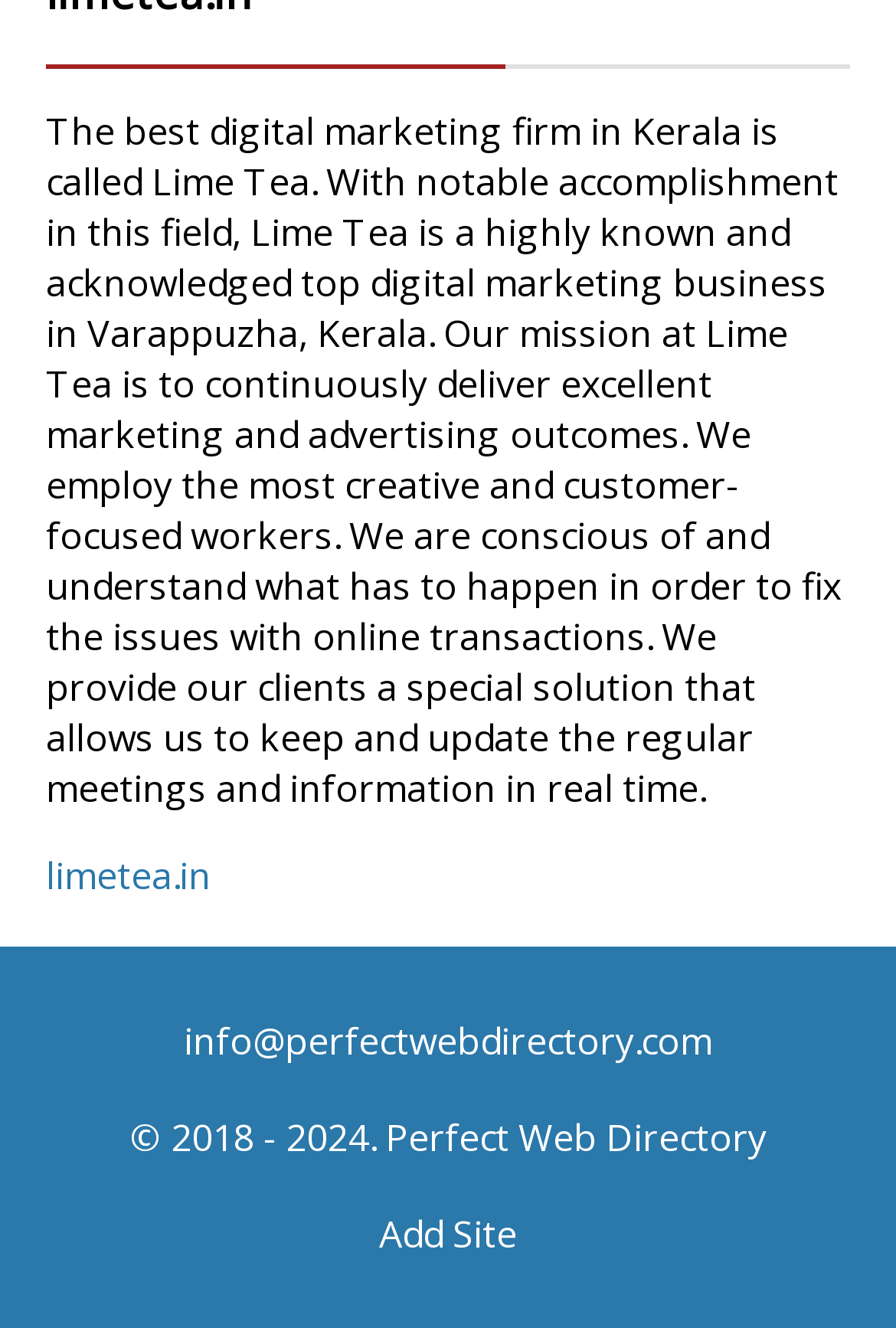Calculate the bounding box coordinates for the UI element based on the following description: "Add Site". Ensure the coordinates are four float numbers between 0 and 1, i.e., [left, top, right, bottom].

[0.423, 0.909, 0.577, 0.947]